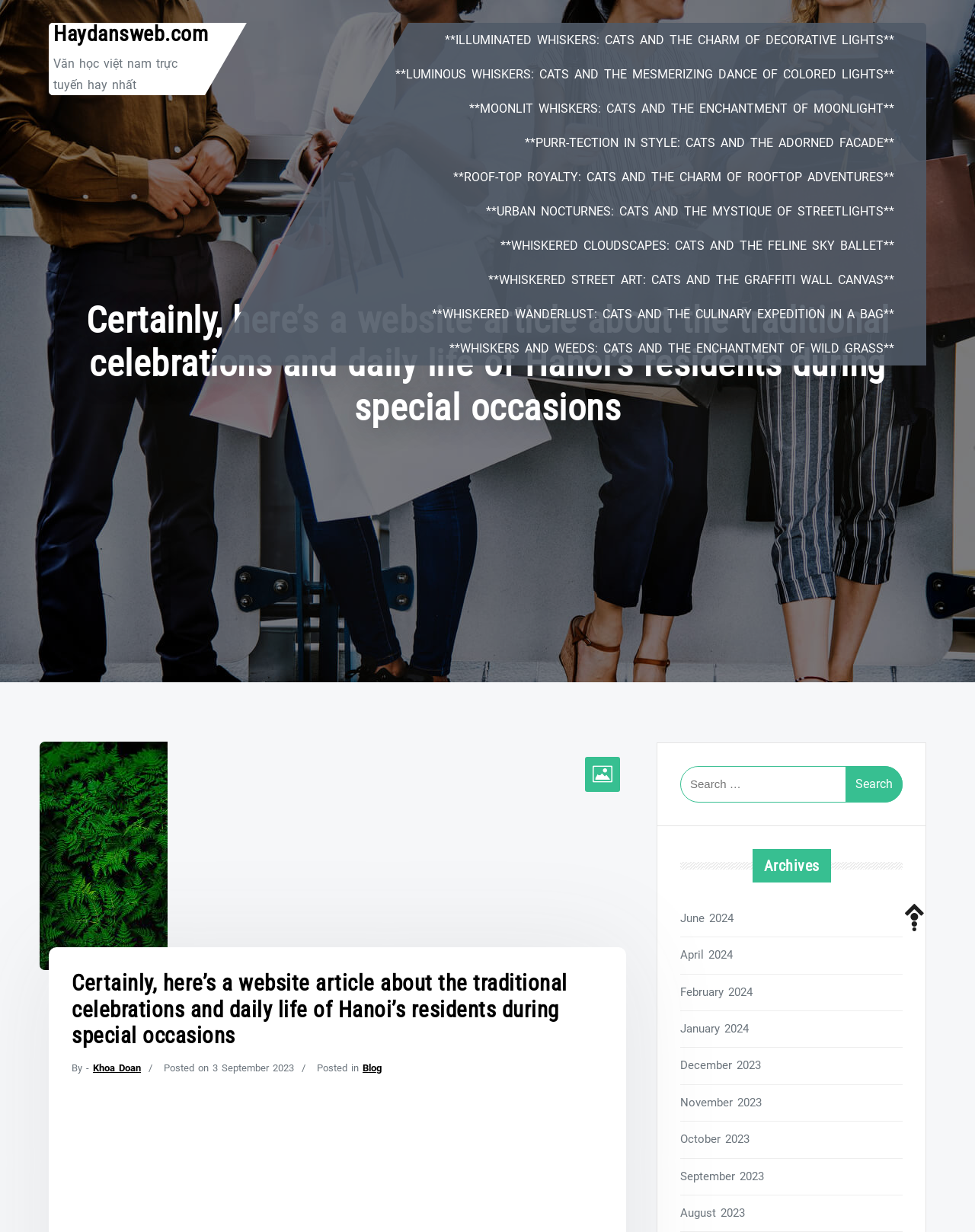Please identify the bounding box coordinates of the element I should click to complete this instruction: 'View the Archives'. The coordinates should be given as four float numbers between 0 and 1, like this: [left, top, right, bottom].

[0.698, 0.689, 0.926, 0.716]